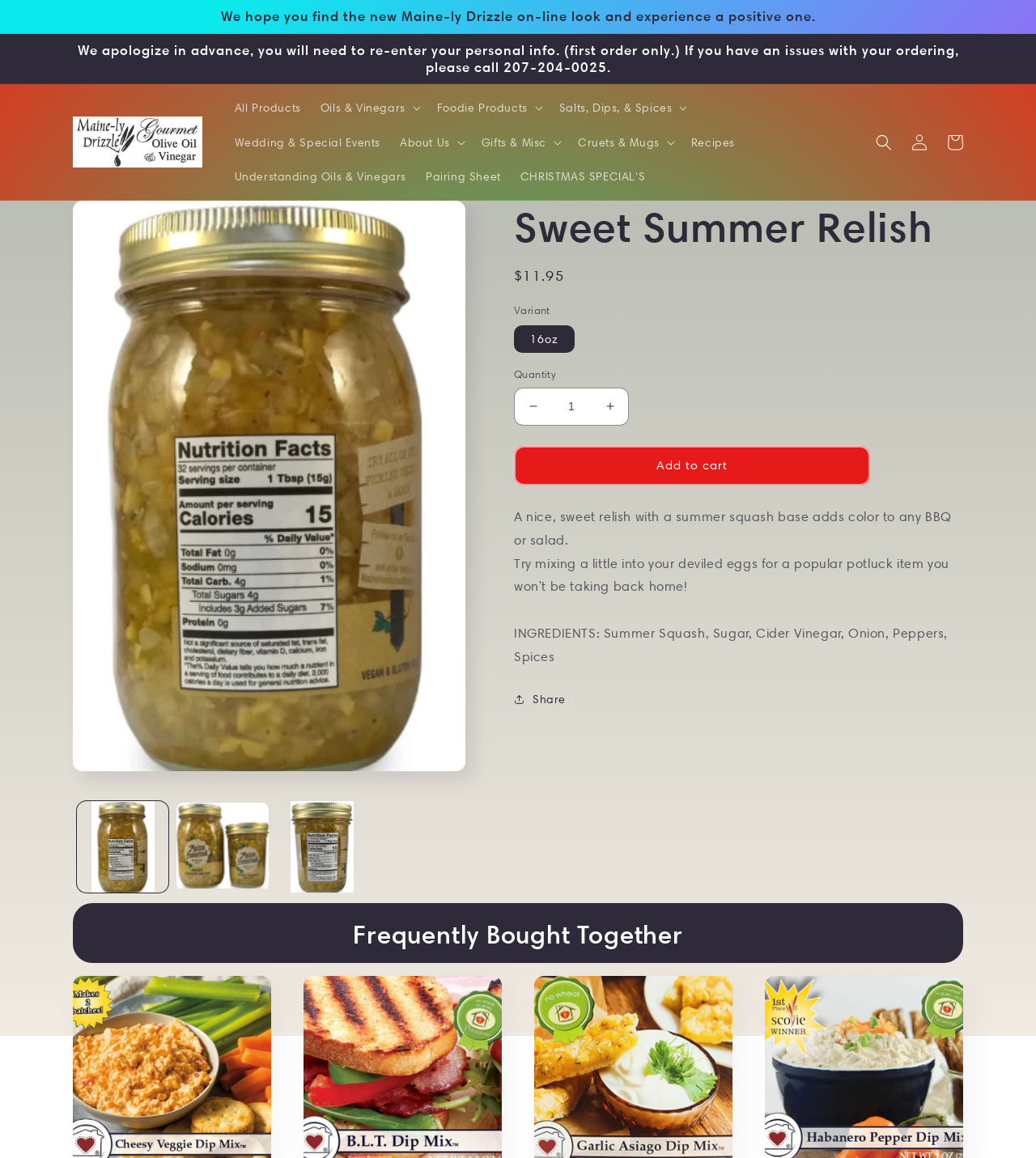Respond concisely with one word or phrase to the following query:
What is the default quantity of the product?

1